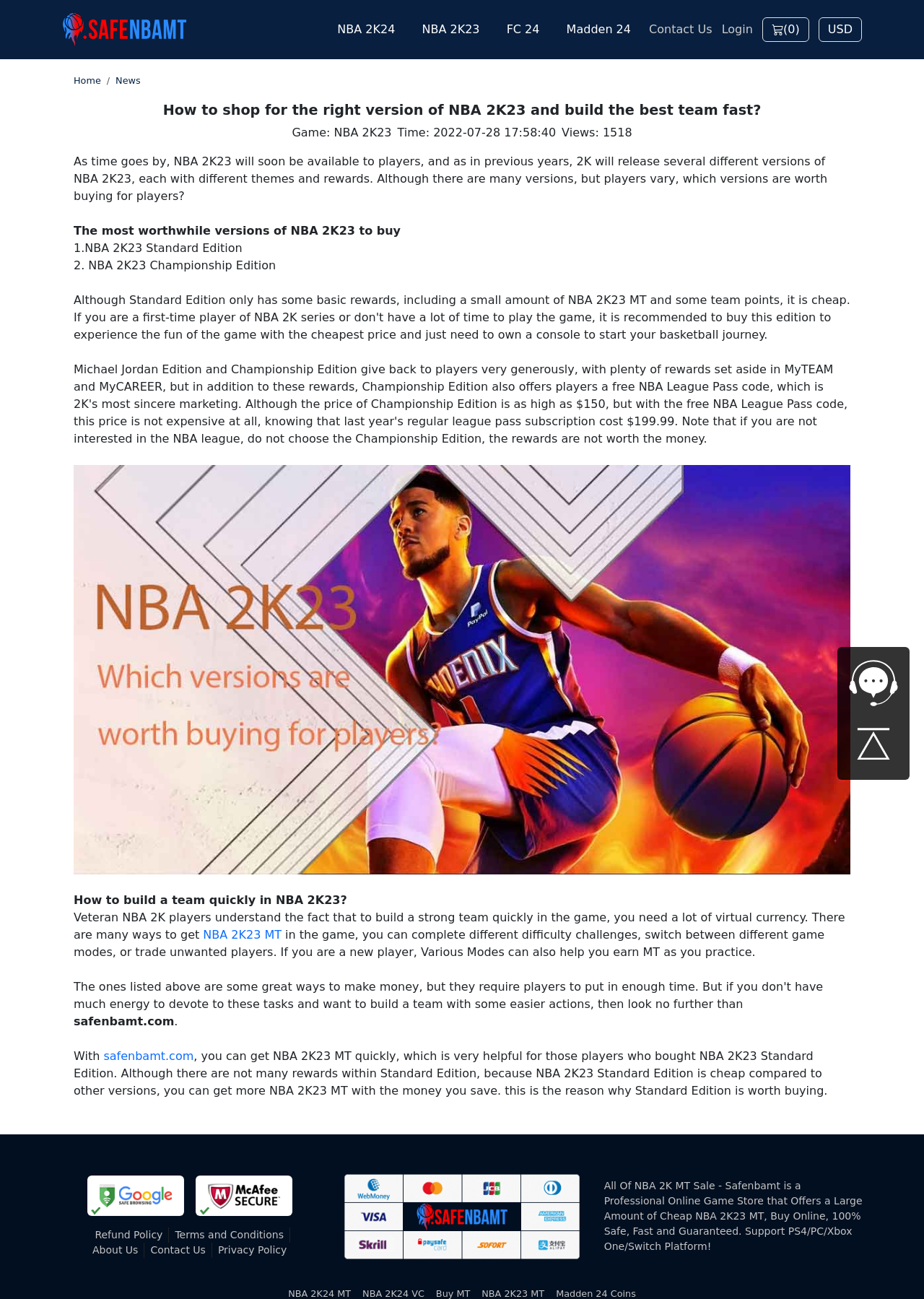Explain in detail what is displayed on the webpage.

This webpage is about shopping for the right version of NBA 2K23 and building a strong team quickly in the game. At the top, there are several buttons for different games, including NBA 2K24, NBA 2K23, FC 24, and Madden 24, followed by links to "Contact Us" and "Login". On the top-right corner, there is a button with a shopping cart icon and a currency selection button.

Below the game buttons, there is a navigation breadcrumb with a link to "Home" and a static text "News". The main title of the webpage, "How to shop for the right version of NBA 2K23 and build the best team fast?", is displayed prominently.

The webpage then provides information about the game, including the game title, time, and views. The main content is divided into two sections. The first section discusses the different versions of NBA 2K23, including the Standard Edition and Championship Edition, and which ones are worth buying. There is also an image related to the game.

The second section provides tips on how to build a strong team quickly in NBA 2K23, including earning virtual currency by completing challenges, switching between game modes, or trading unwanted players. There is a link to "NBA 2K23 MT" and a mention of the website "safenbamt.com" as a place to get NBA 2K23 MT quickly.

At the bottom of the webpage, there are links to "Refund Policy", "Terms and Conditions", "About Us", "Contact Us", and "Privacy Policy". There is also a static text promoting "Safenbamt" as a professional online game store that offers cheap NBA 2K23 MT.